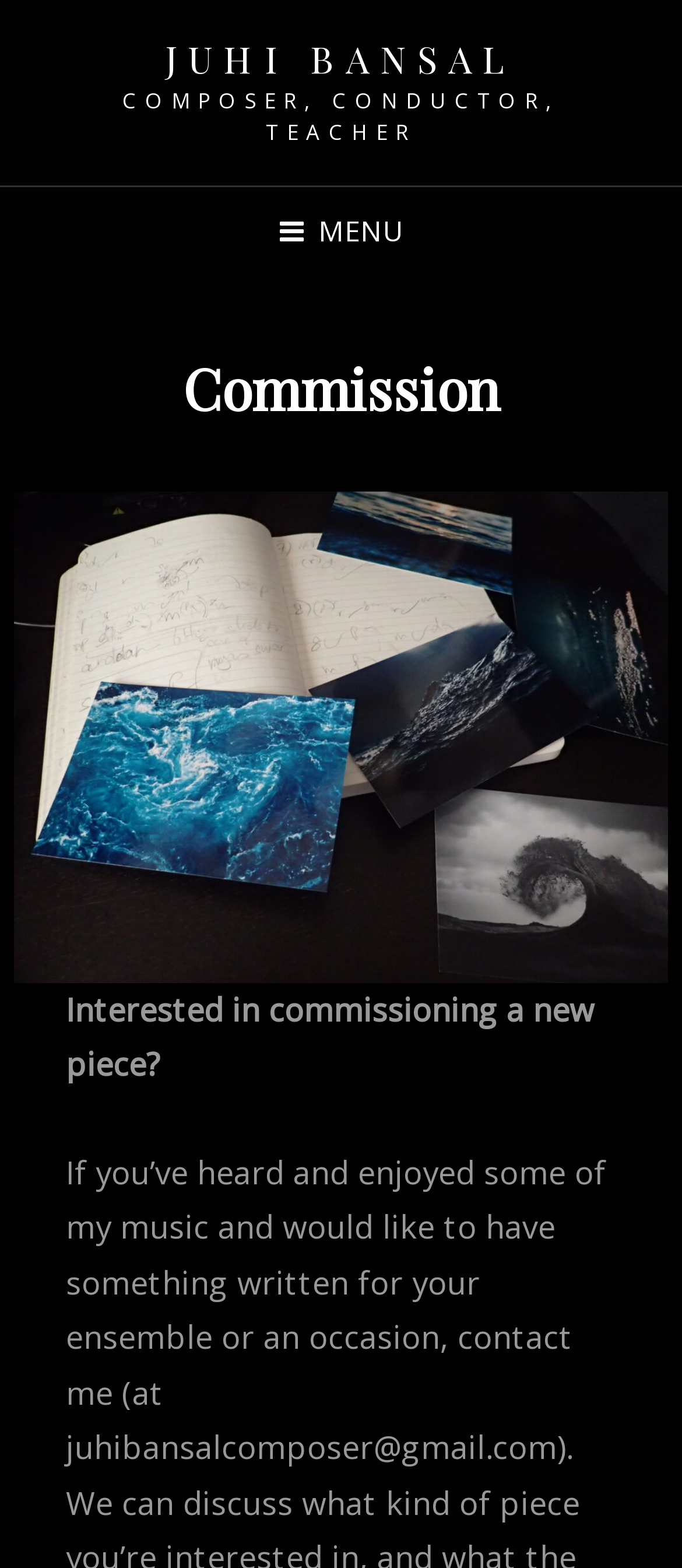What is the topic of the heading on the webpage?
Please answer the question as detailed as possible.

The heading element 'Commission' is located within the HeaderAsNonLandmark element, indicating that the topic of the heading on the webpage is commission.